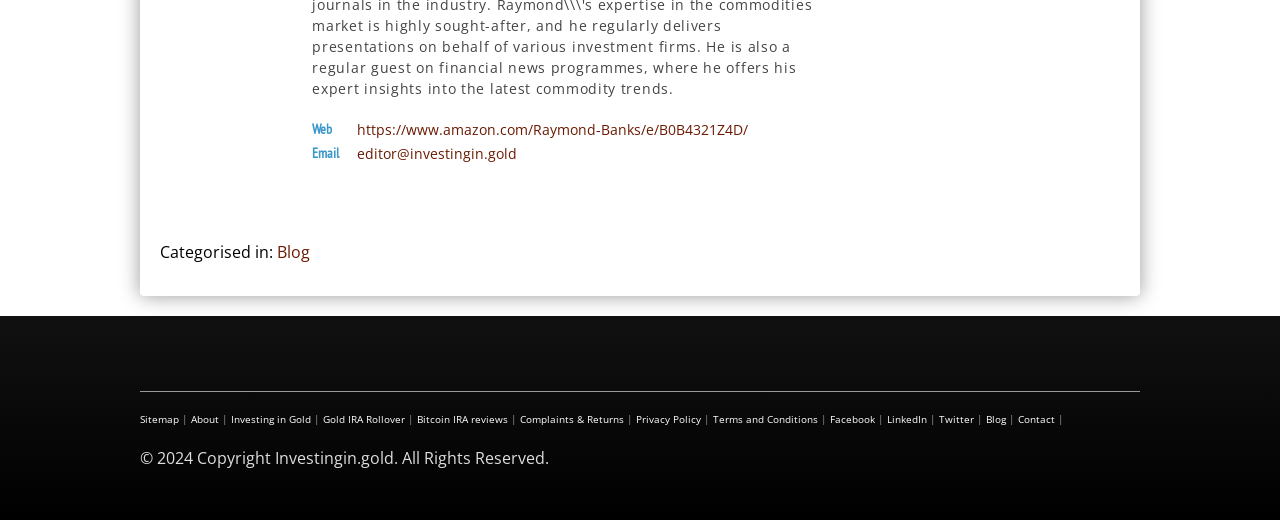Look at the image and give a detailed response to the following question: What social media platforms are linked on the webpage?

I found the social media platforms linked on the webpage by looking at the bottom section of the webpage, where there are links to Facebook, LinkedIn, and Twitter.